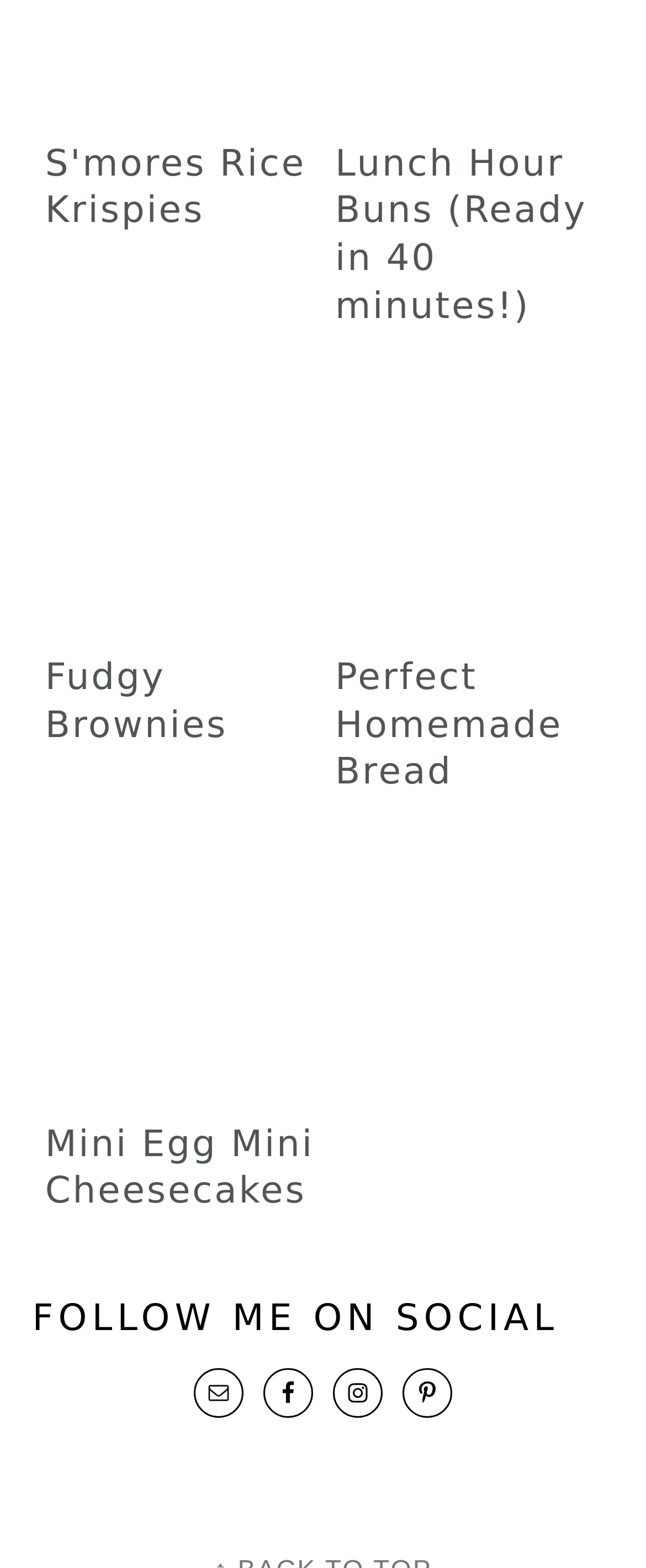Identify the bounding box coordinates for the element you need to click to achieve the following task: "read the post about Imperfect Humans". The coordinates must be four float values ranging from 0 to 1, formatted as [left, top, right, bottom].

None